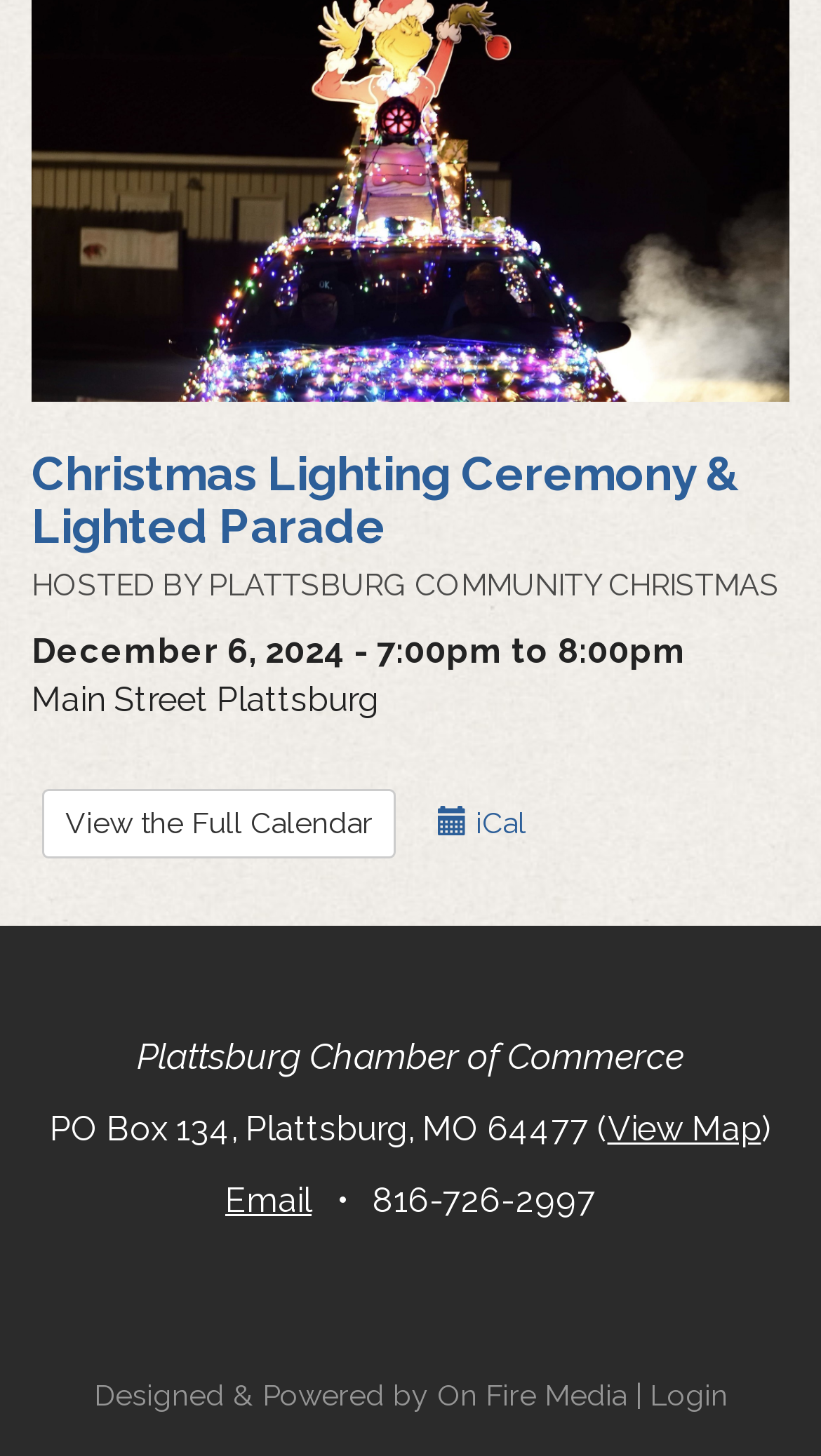Please predict the bounding box coordinates of the element's region where a click is necessary to complete the following instruction: "Visit On Fire Media". The coordinates should be represented by four float numbers between 0 and 1, i.e., [left, top, right, bottom].

[0.532, 0.703, 0.763, 0.726]